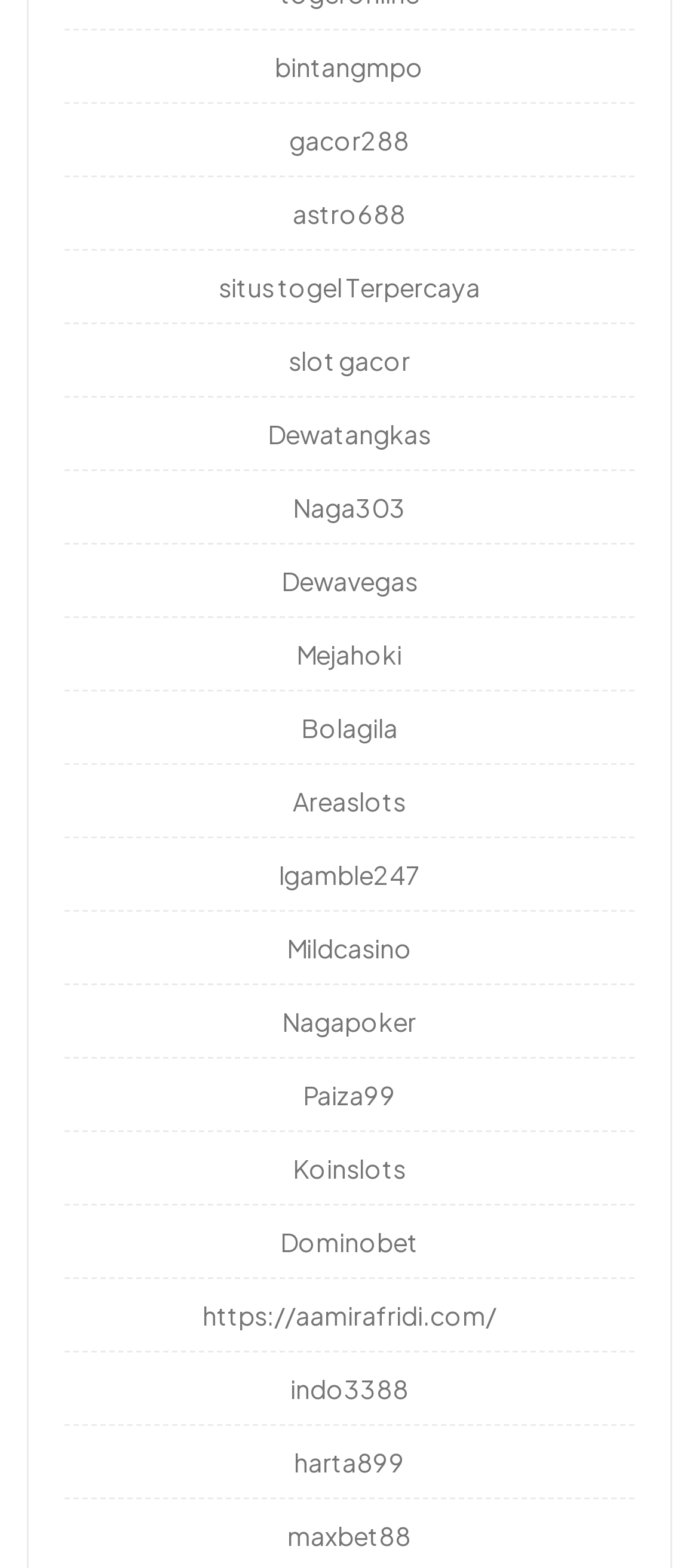Please provide a short answer using a single word or phrase for the question:
What is the theme of the websites listed?

Gambling